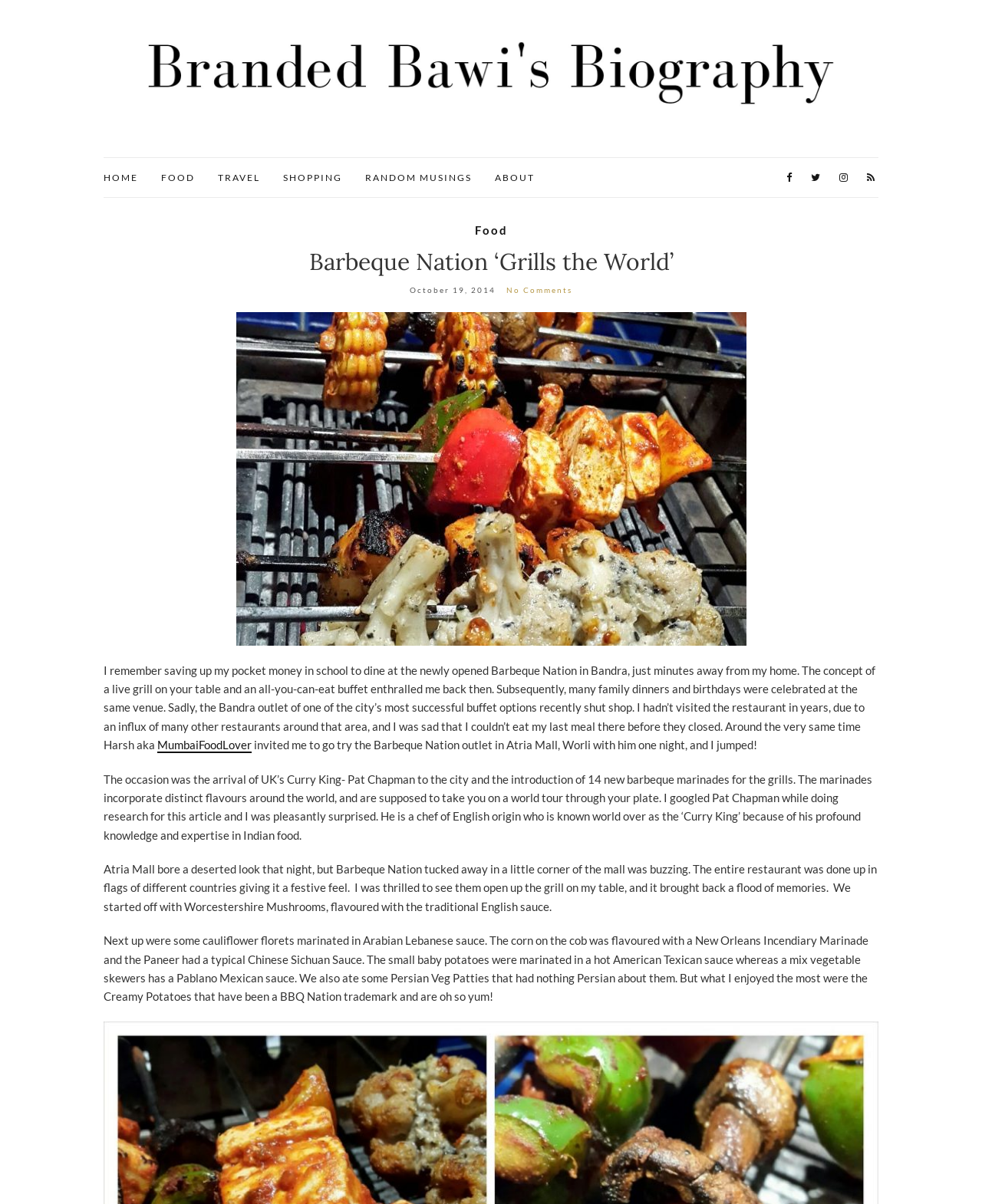What is the profession of Pat Chapman? Please answer the question using a single word or phrase based on the image.

Chef